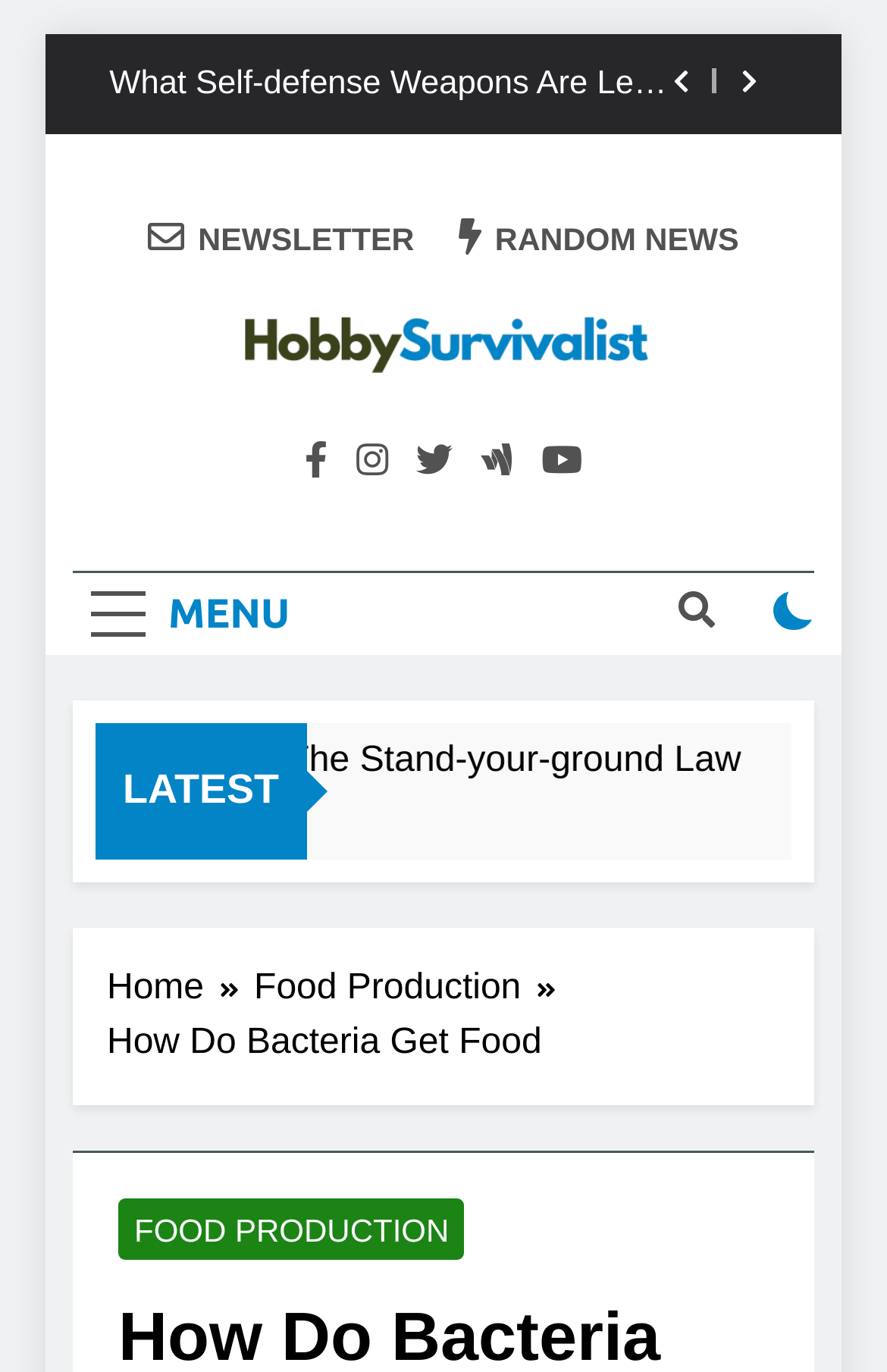Summarize the contents and layout of the webpage in detail.

This webpage is about HobbySurvivalist.com, a website focused on survival and prepping. At the top left, there is a "Skip to content" link. On the top right, there are two buttons with icons, one for search and one for menu expansion. Below these buttons, the website's logo "HobbySurvivalist.com" is displayed with an image, accompanied by a tagline "Become an expert prepper and survivalist".

In the middle section, there are several links and buttons. On the left, there are two links: "NEWSLETTER" and "RANDOM NEWS". On the right, there is a "MENU" button and a checkbox. Below these elements, there is a "LATEST" label, followed by a figure with a link to an article "Can You Go To Jail For Self-defense" with a small image. Next to it, there is a link to another article with a timestamp "4 Months Ago".

At the bottom of the page, there is a navigation section with breadcrumbs, showing the current page's location in the website's hierarchy. The breadcrumbs consist of three links: "Home", "Food Production", and the current page "How Do Bacteria Get Food". The title of the current page is also displayed prominently below the breadcrumbs.